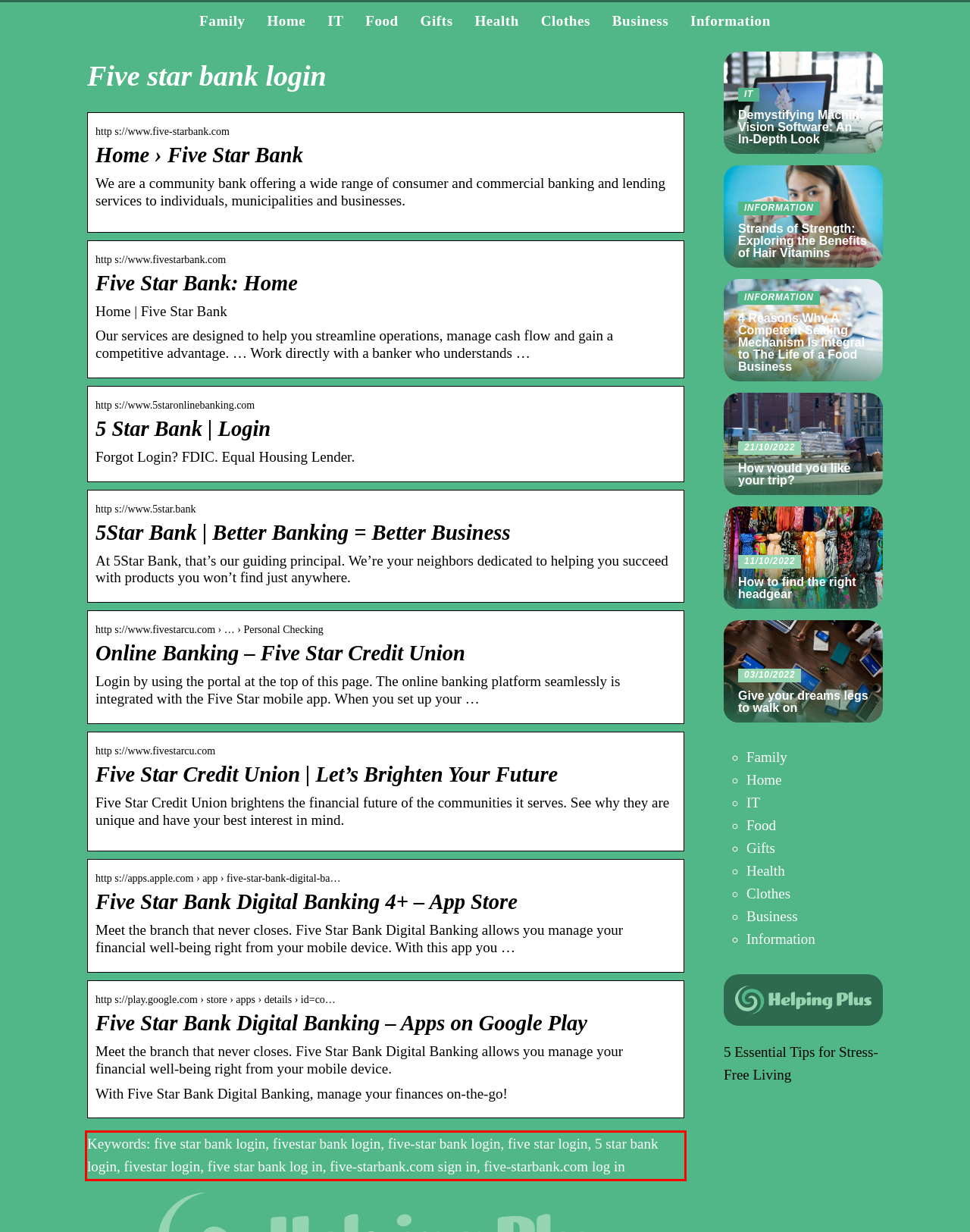You are looking at a screenshot of a webpage with a red rectangle bounding box. Use OCR to identify and extract the text content found inside this red bounding box.

Keywords: five star bank login, fivestar bank login, five-star bank login, five star login, 5 star bank login, fivestar login, five star bank log in, five-starbank.com sign in, five-starbank.com log in